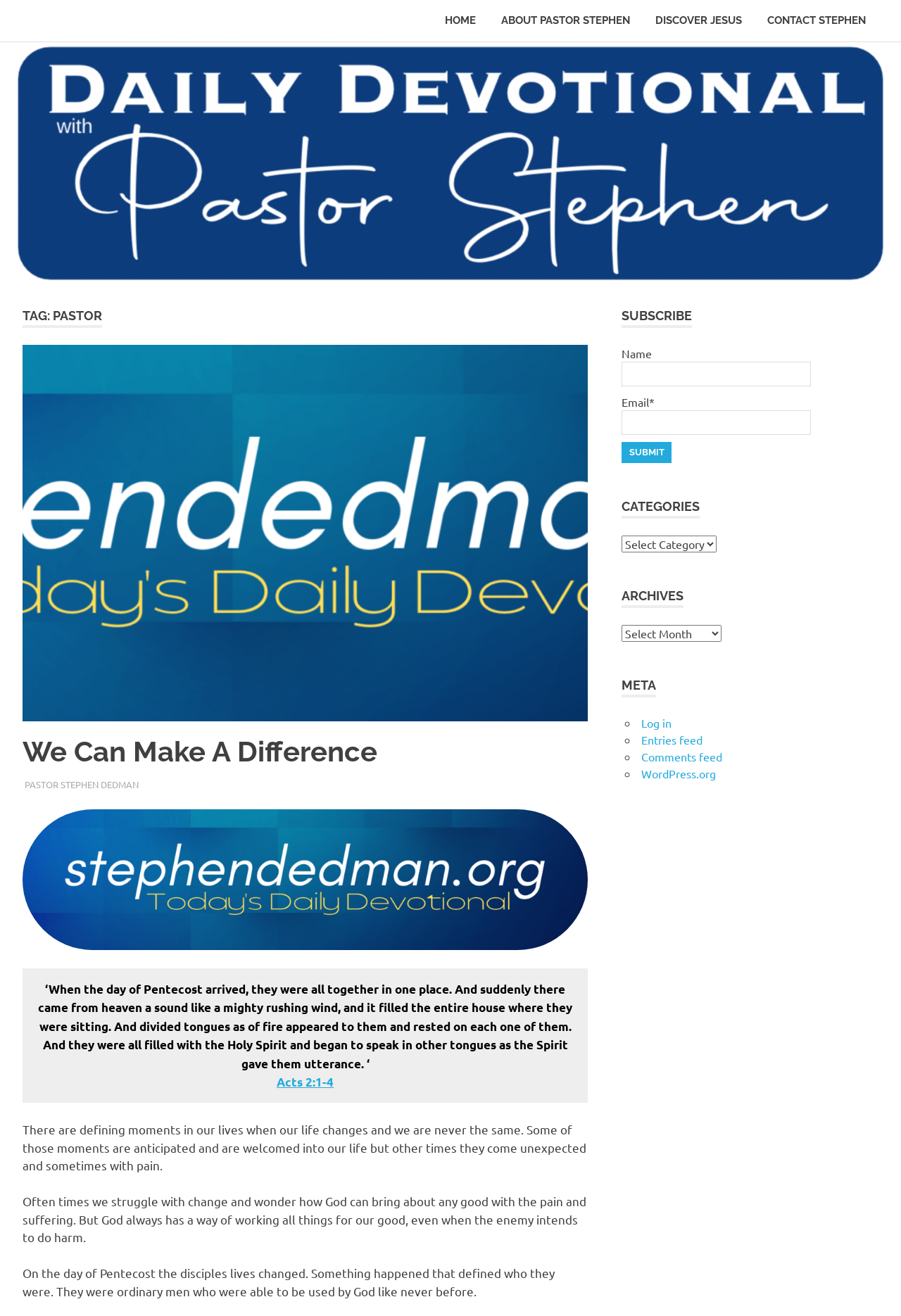What is the name of the pastor?
Kindly answer the question with as much detail as you can.

The name of the pastor can be found in the link 'Pastor Stephen Dedman' at the top of the webpage, which is also the title of the webpage.